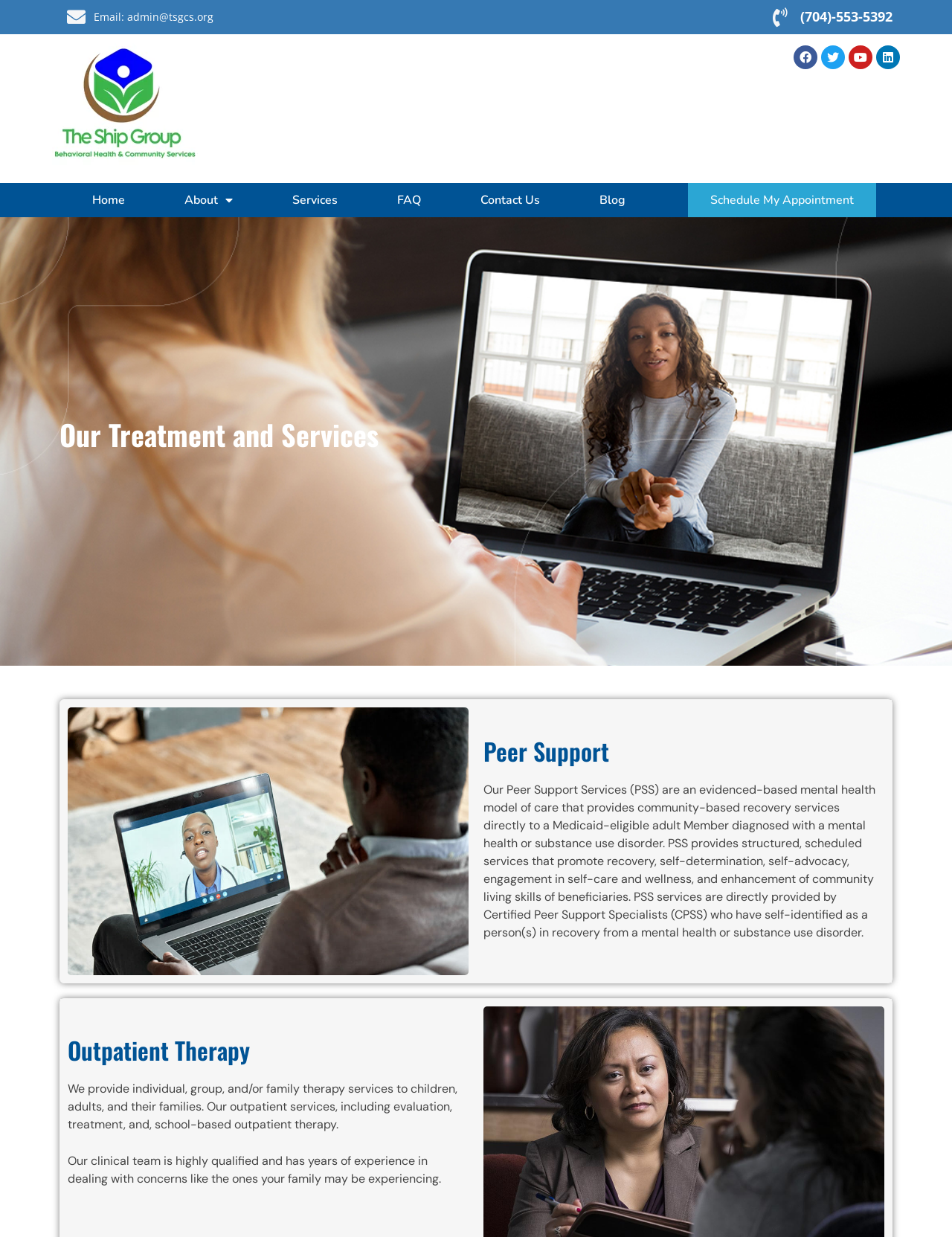Identify the bounding box coordinates of the region that should be clicked to execute the following instruction: "Click the Schedule My Appointment button".

[0.722, 0.148, 0.92, 0.176]